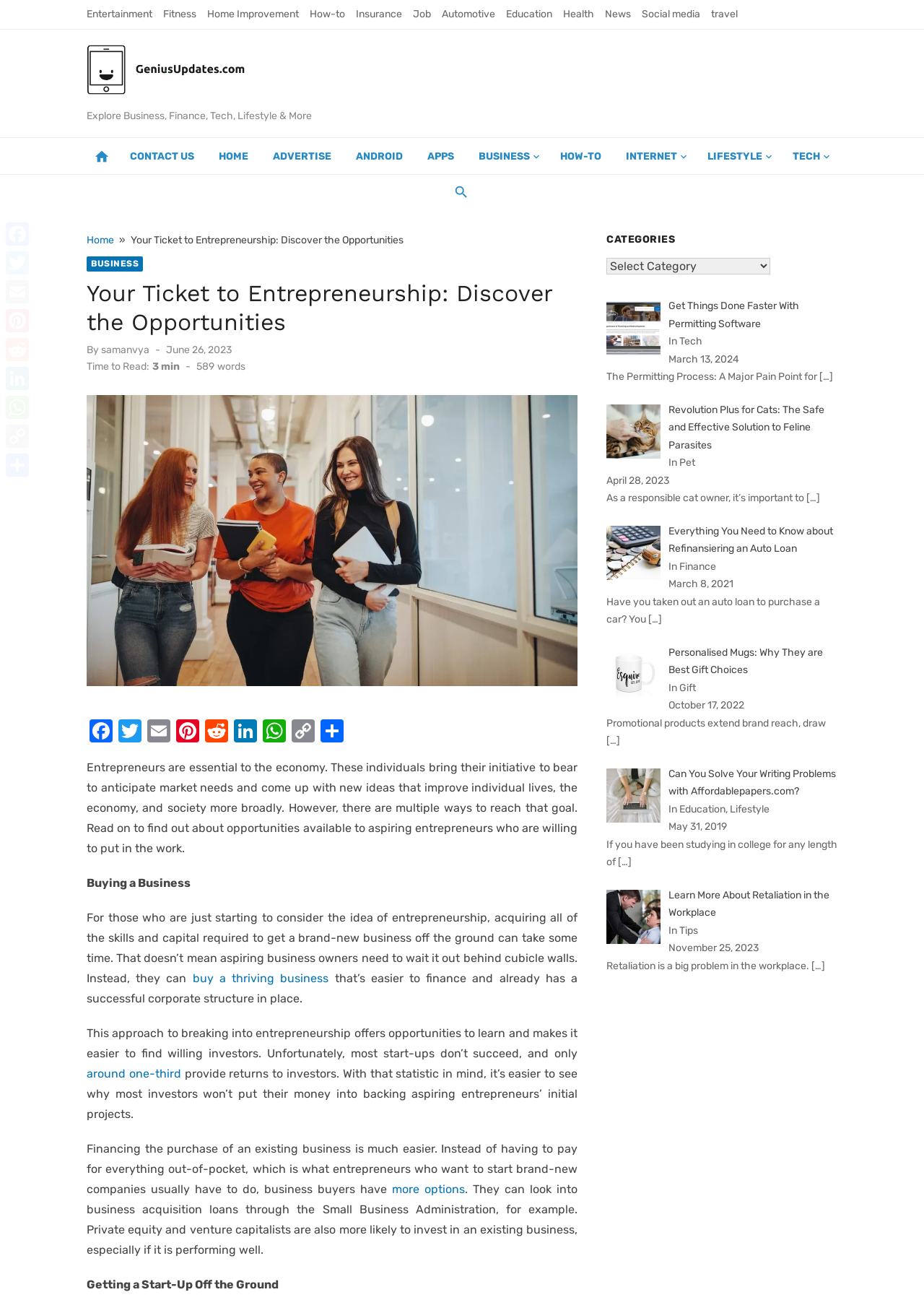Point out the bounding box coordinates of the section to click in order to follow this instruction: "Click on the link to view door problems tag".

None